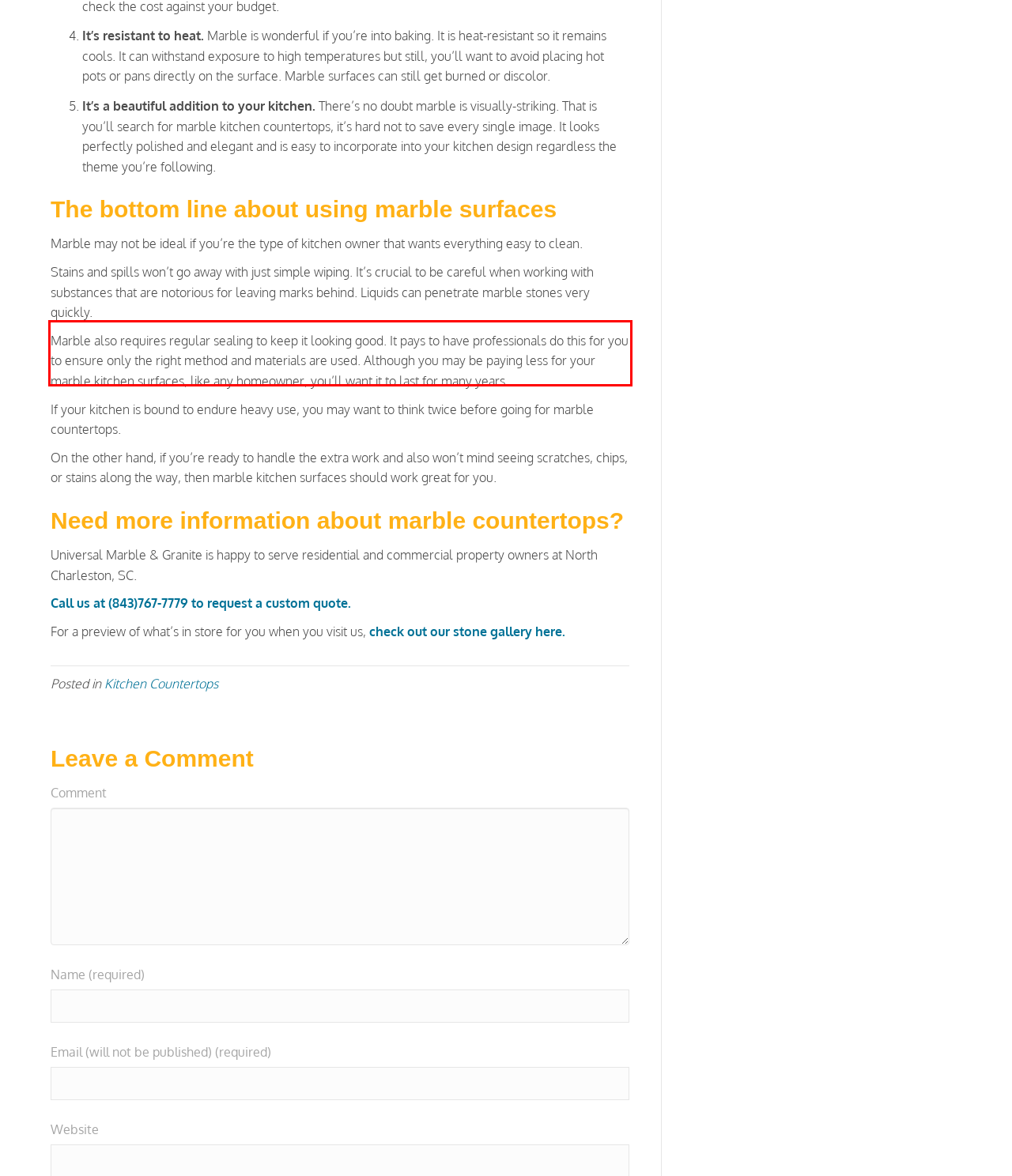With the given screenshot of a webpage, locate the red rectangle bounding box and extract the text content using OCR.

Marble also requires regular sealing to keep it looking good. It pays to have professionals do this for you to ensure only the right method and materials are used. Although you may be paying less for your marble kitchen surfaces, like any homeowner, you’ll want it to last for many years.